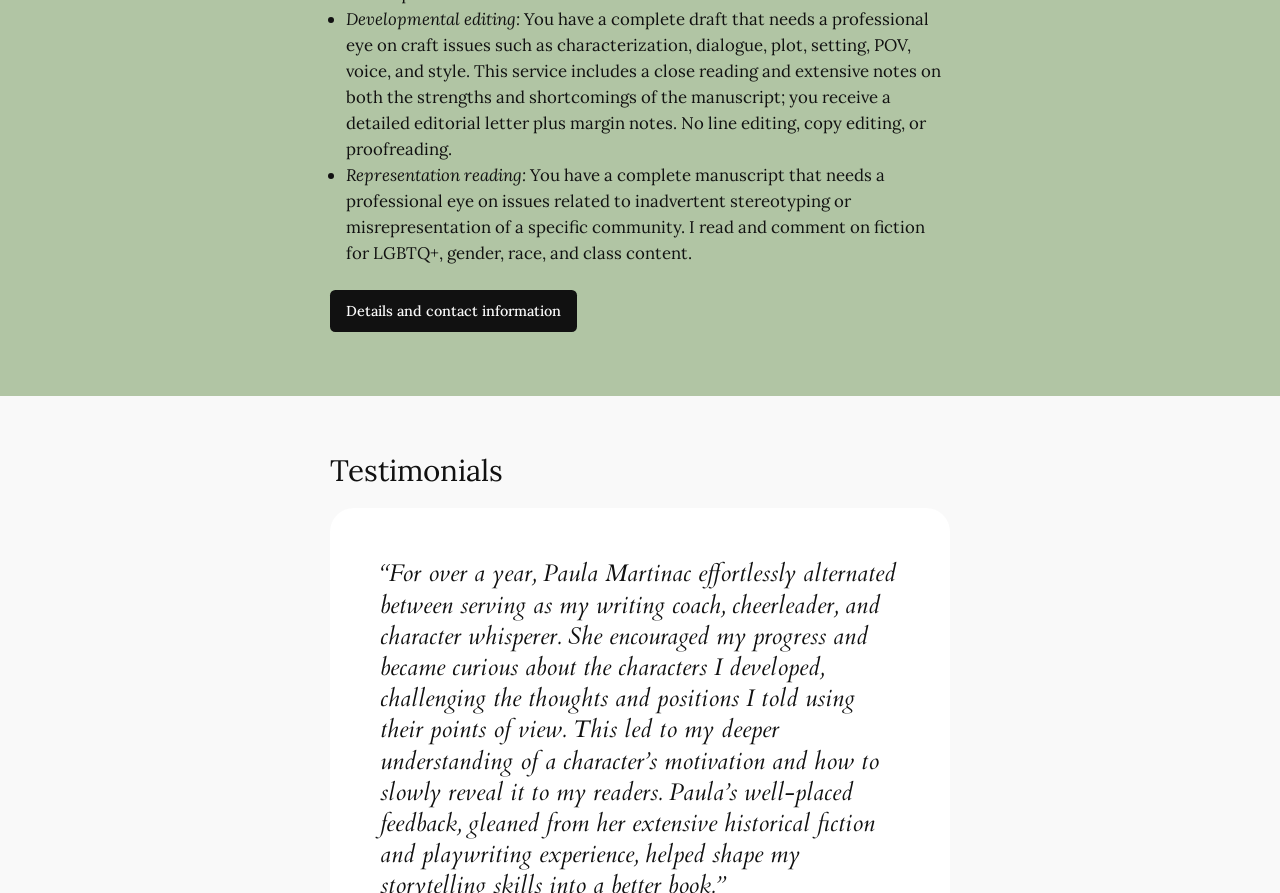Carefully examine the image and provide an in-depth answer to the question: What is the purpose of representation reading?

According to the webpage, representation reading is a service that checks for inadvertent stereotyping or misrepresentation of a specific community in a manuscript. This is clear from the StaticText element that describes representation reading.